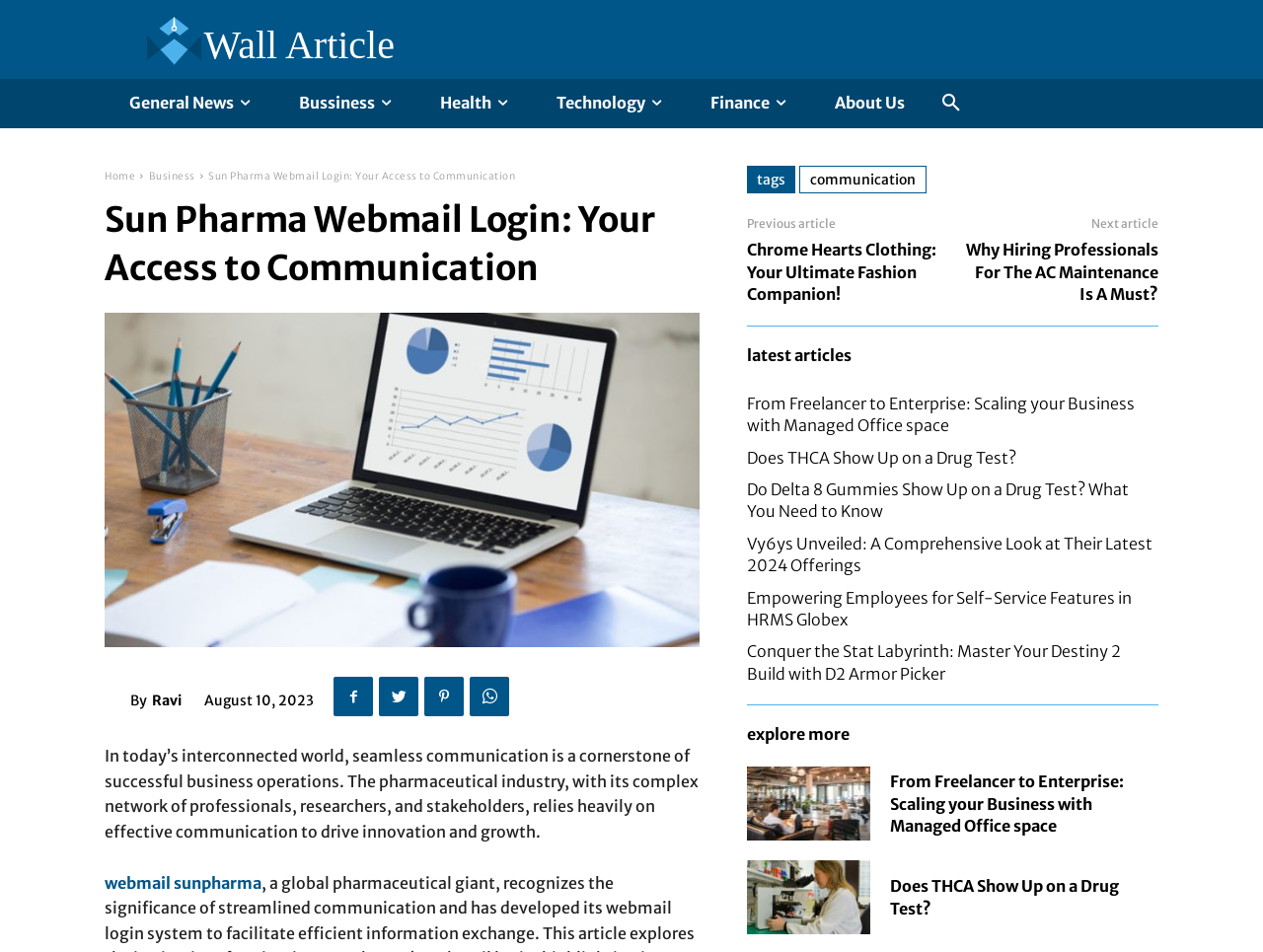Find the bounding box coordinates of the clickable area required to complete the following action: "Login to webmail".

[0.083, 0.917, 0.207, 0.937]